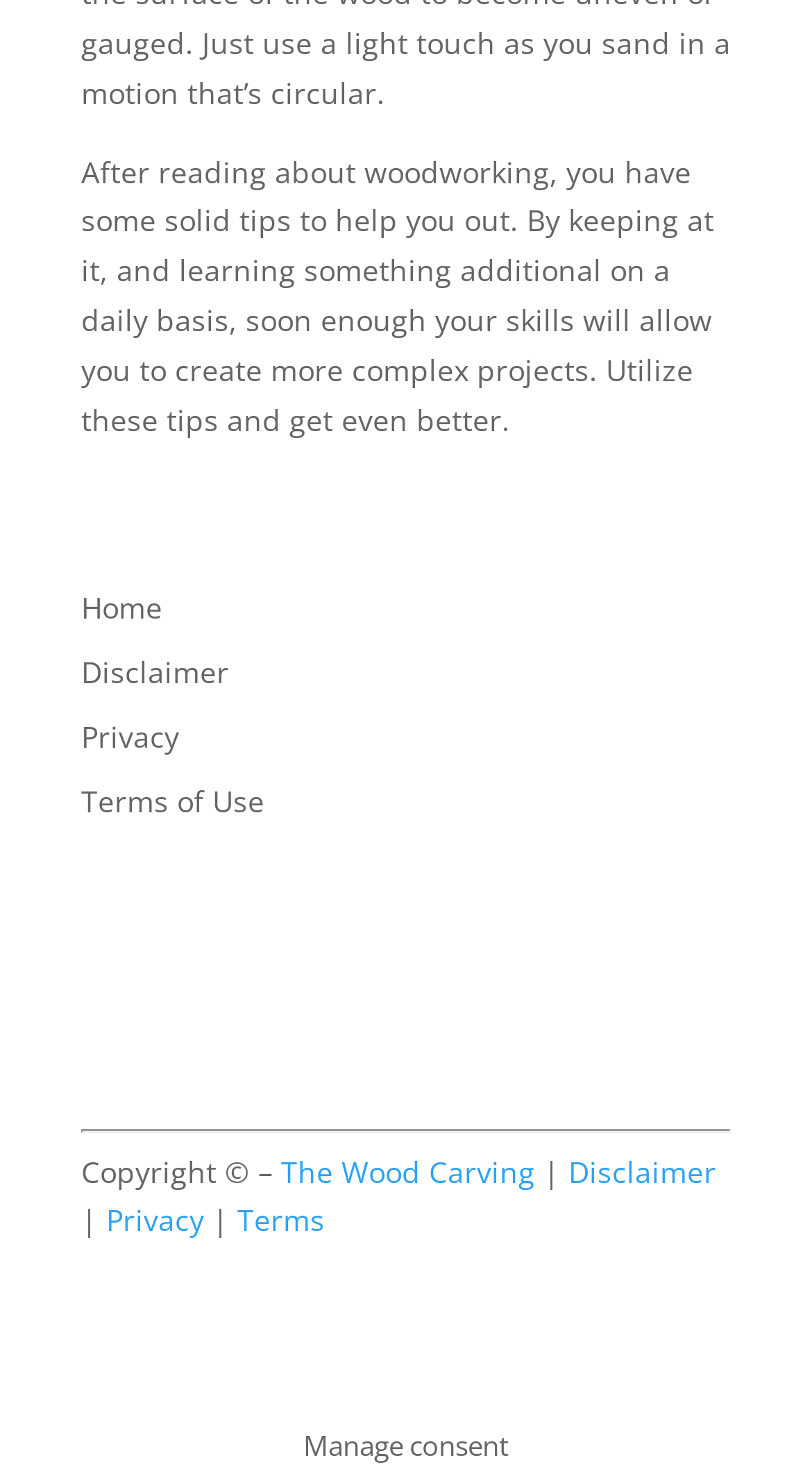What is the copyright information?
Relying on the image, give a concise answer in one word or a brief phrase.

Copyright The Wood Carving